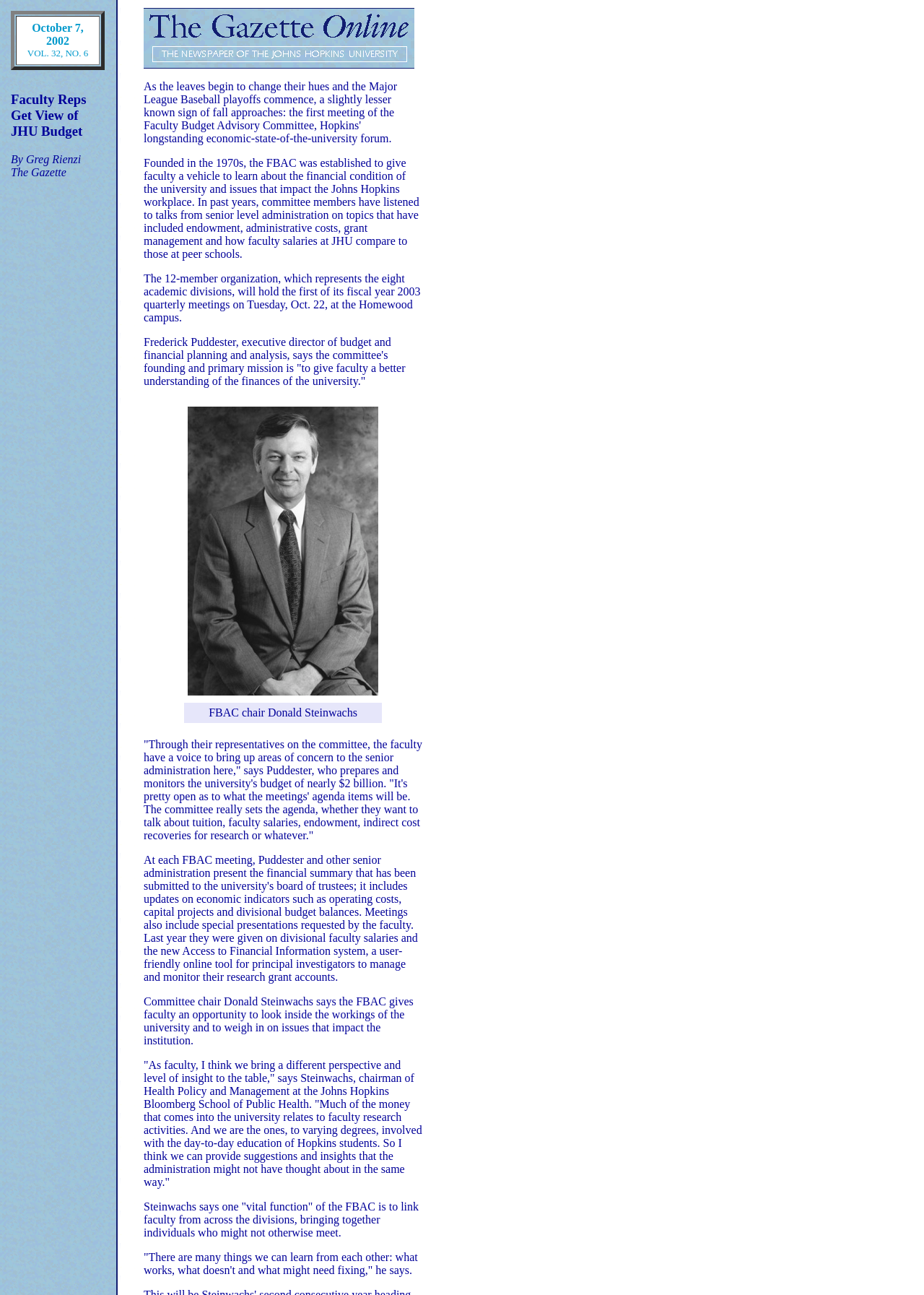Respond with a single word or phrase to the following question: What is the approximate budget of the university?

nearly $2 billion